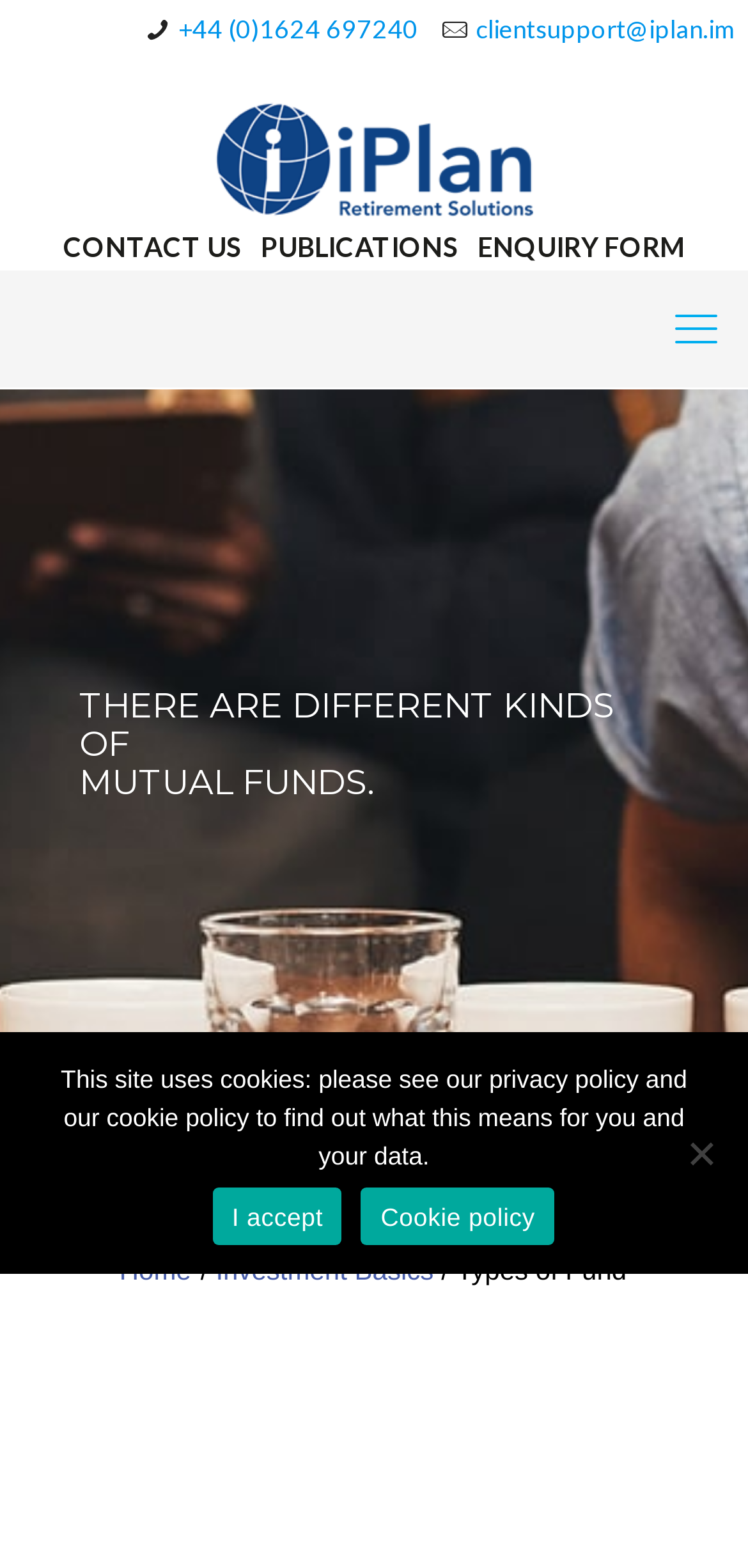Locate the bounding box coordinates of the clickable region to complete the following instruction: "Call the phone number."

[0.238, 0.009, 0.559, 0.028]